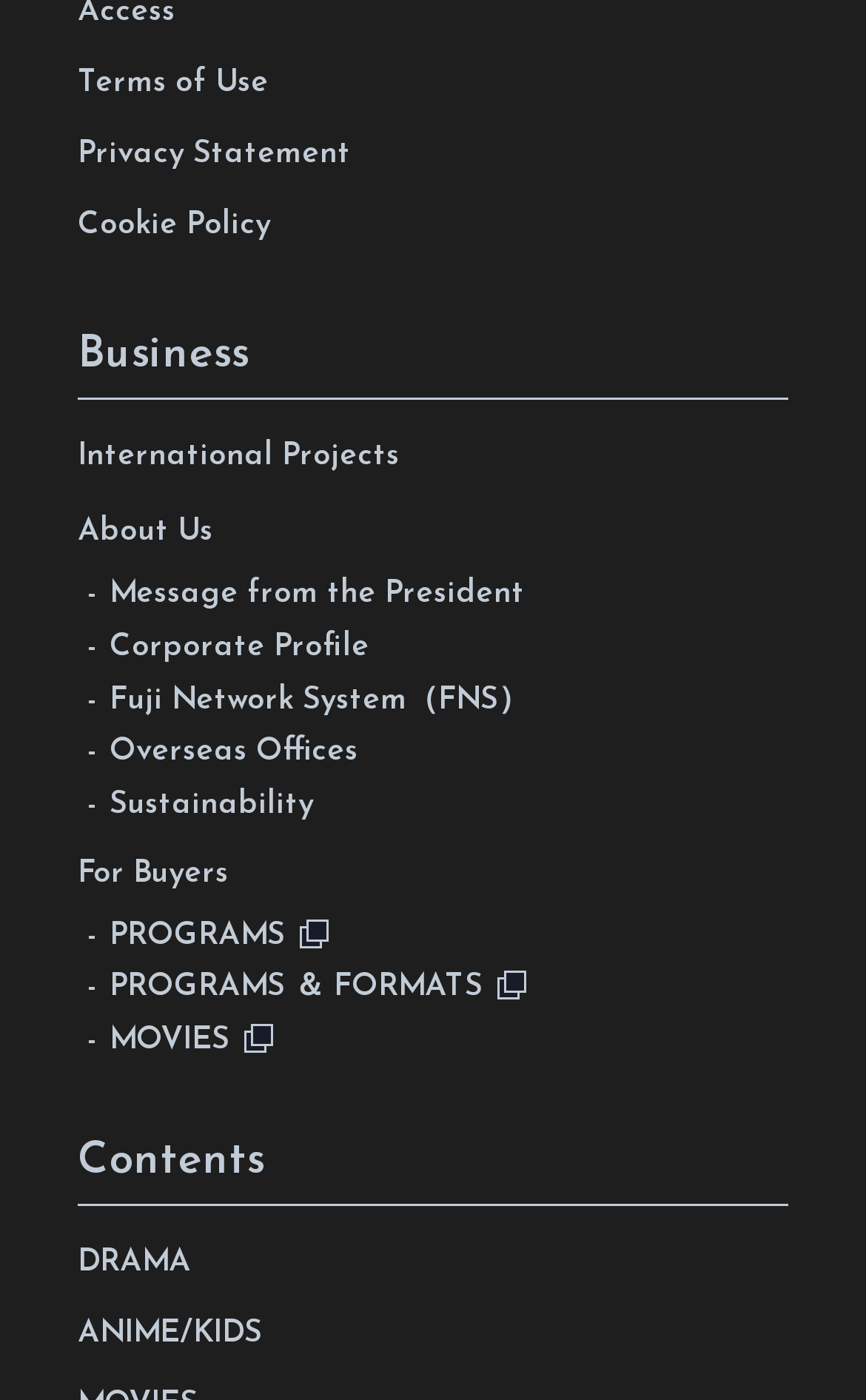Find the bounding box coordinates corresponding to the UI element with the description: "Message from the President". The coordinates should be formatted as [left, top, right, bottom], with values as floats between 0 and 1.

[0.1, 0.406, 0.91, 0.444]